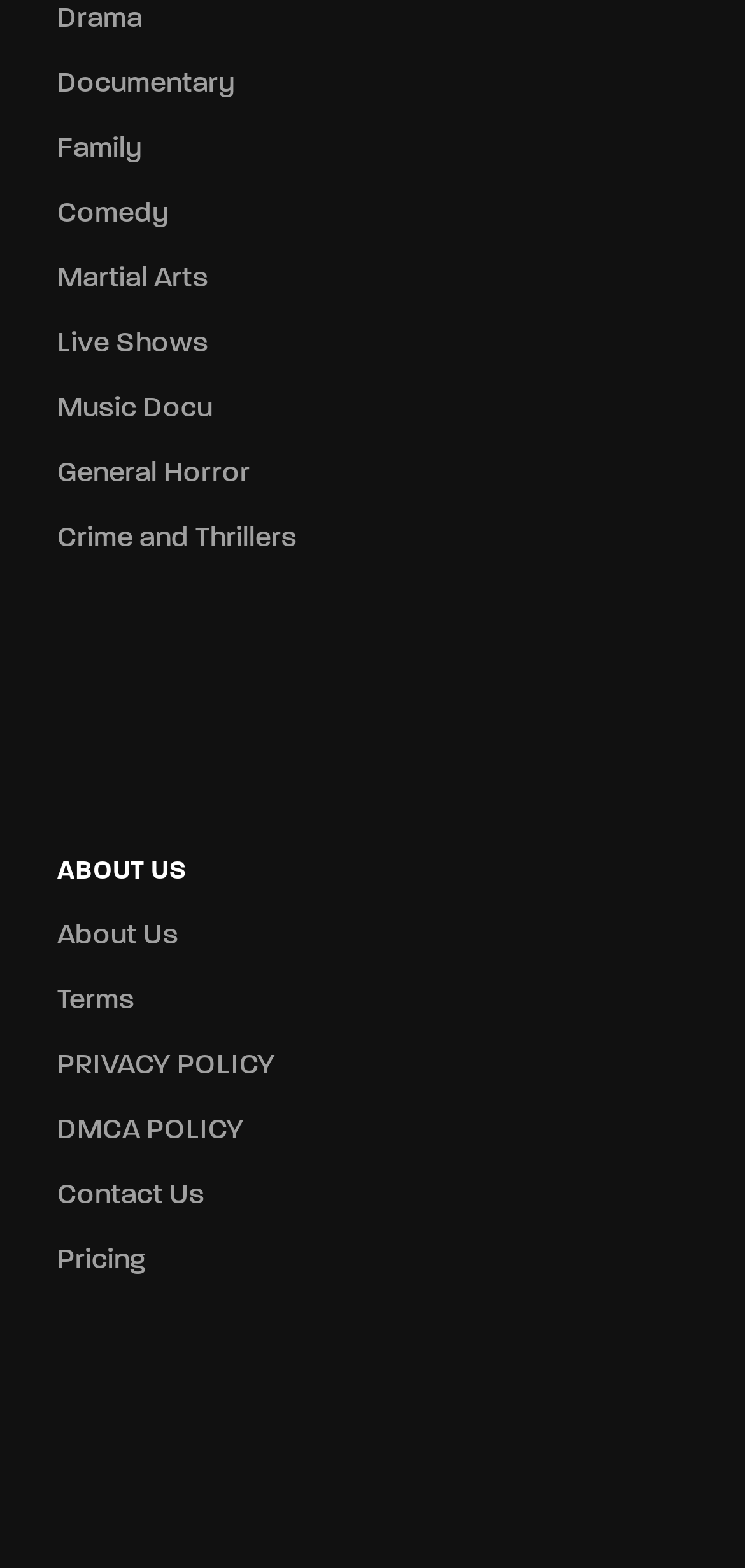What is the last link in the footer section? Refer to the image and provide a one-word or short phrase answer.

Pricing